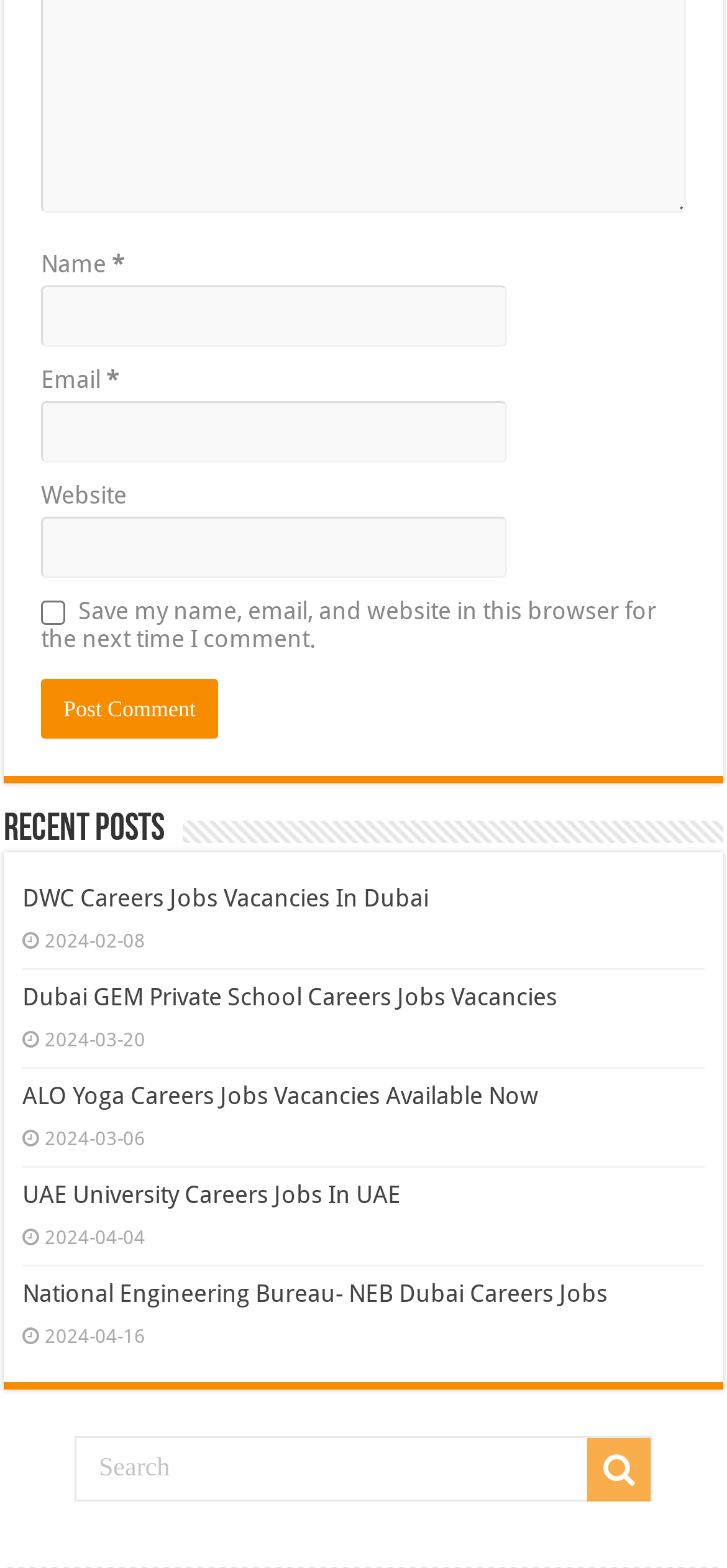Extract the bounding box coordinates of the UI element described: "parent_node: Belinda Grace". Provide the coordinates in the format [left, top, right, bottom] with values ranging from 0 to 1.

None